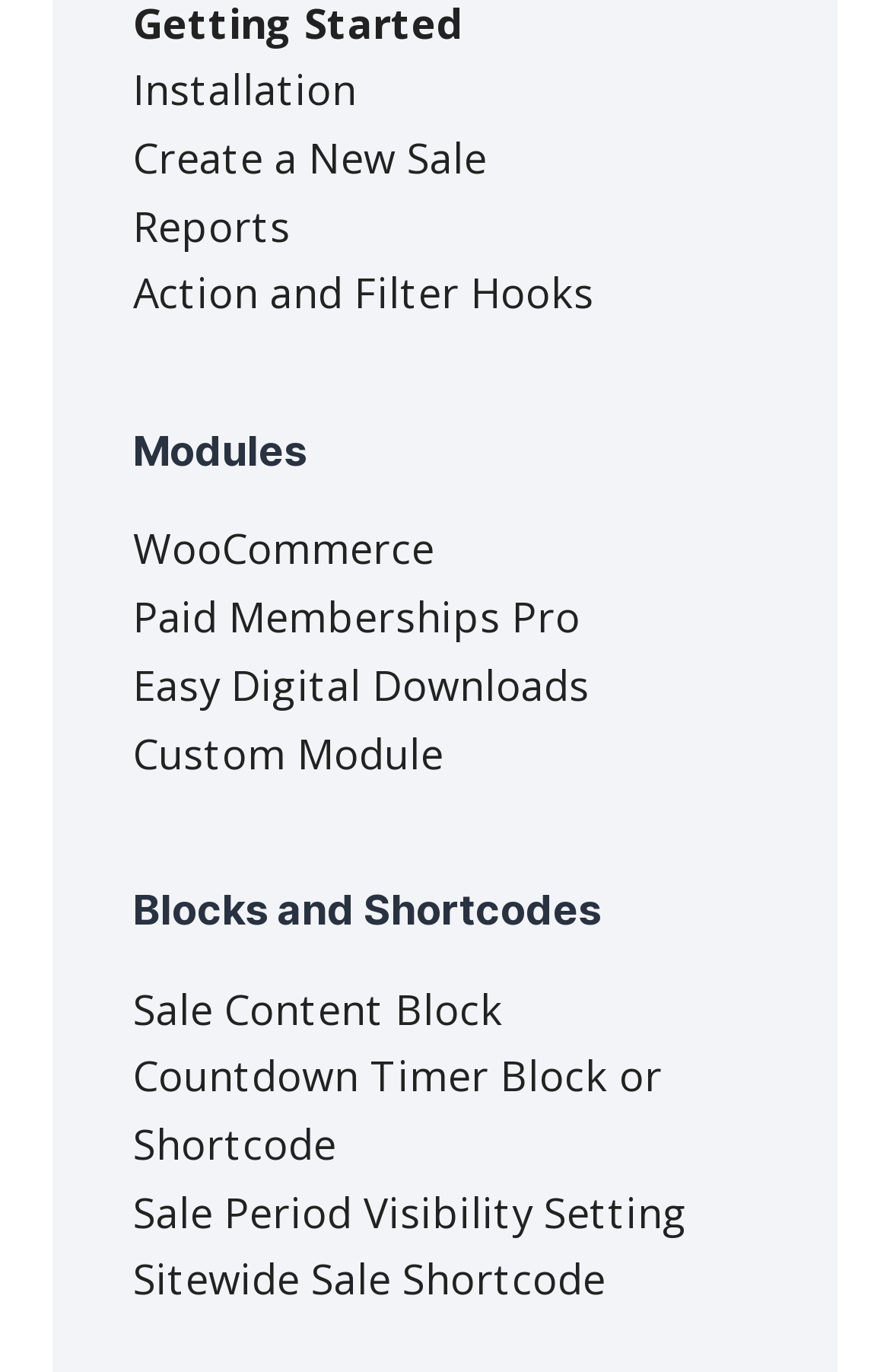Given the element description Custom Module, identify the bounding box coordinates for the UI element on the webpage screenshot. The format should be (top-left x, top-left y, bottom-right x, bottom-right y), with values between 0 and 1.

[0.15, 0.528, 0.498, 0.568]